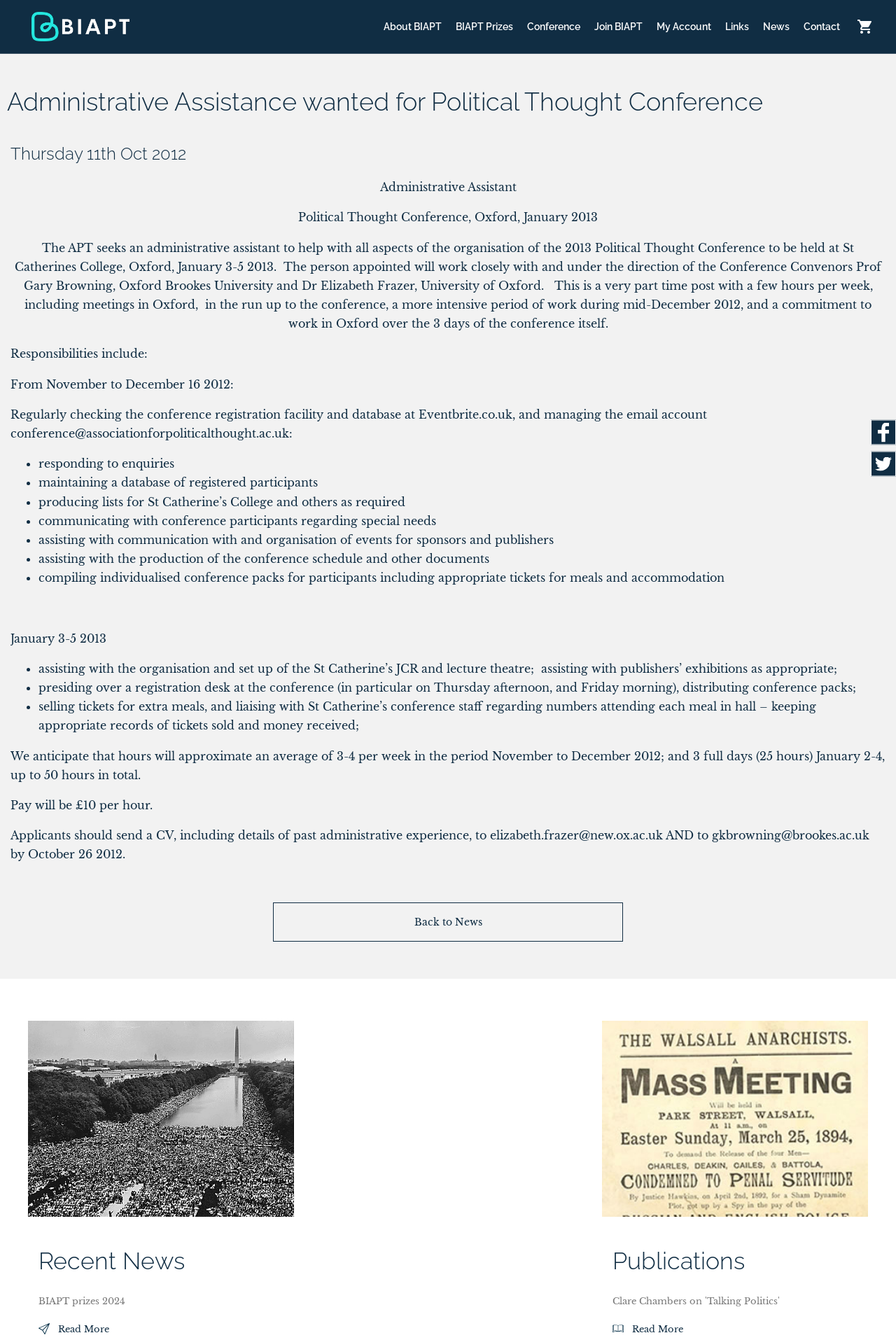Your task is to find and give the main heading text of the webpage.

Administrative Assistance wanted for Political Thought Conference